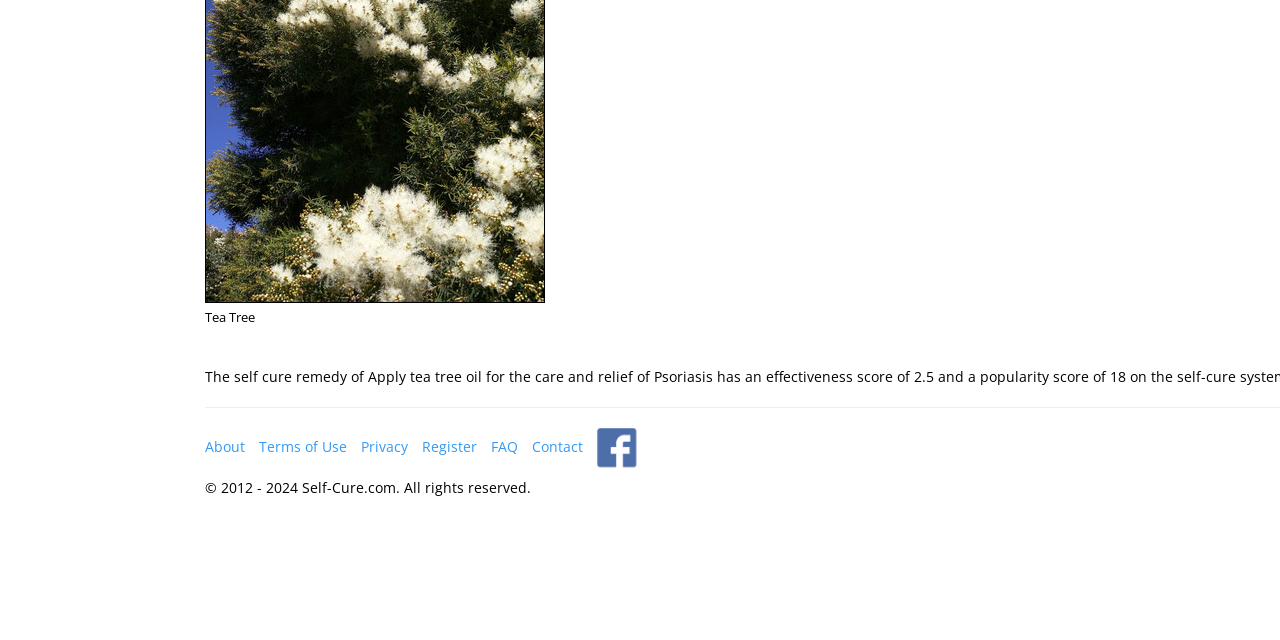Provide the bounding box coordinates for the UI element that is described as: "مهدی شیخ زاده بیدگلی".

None